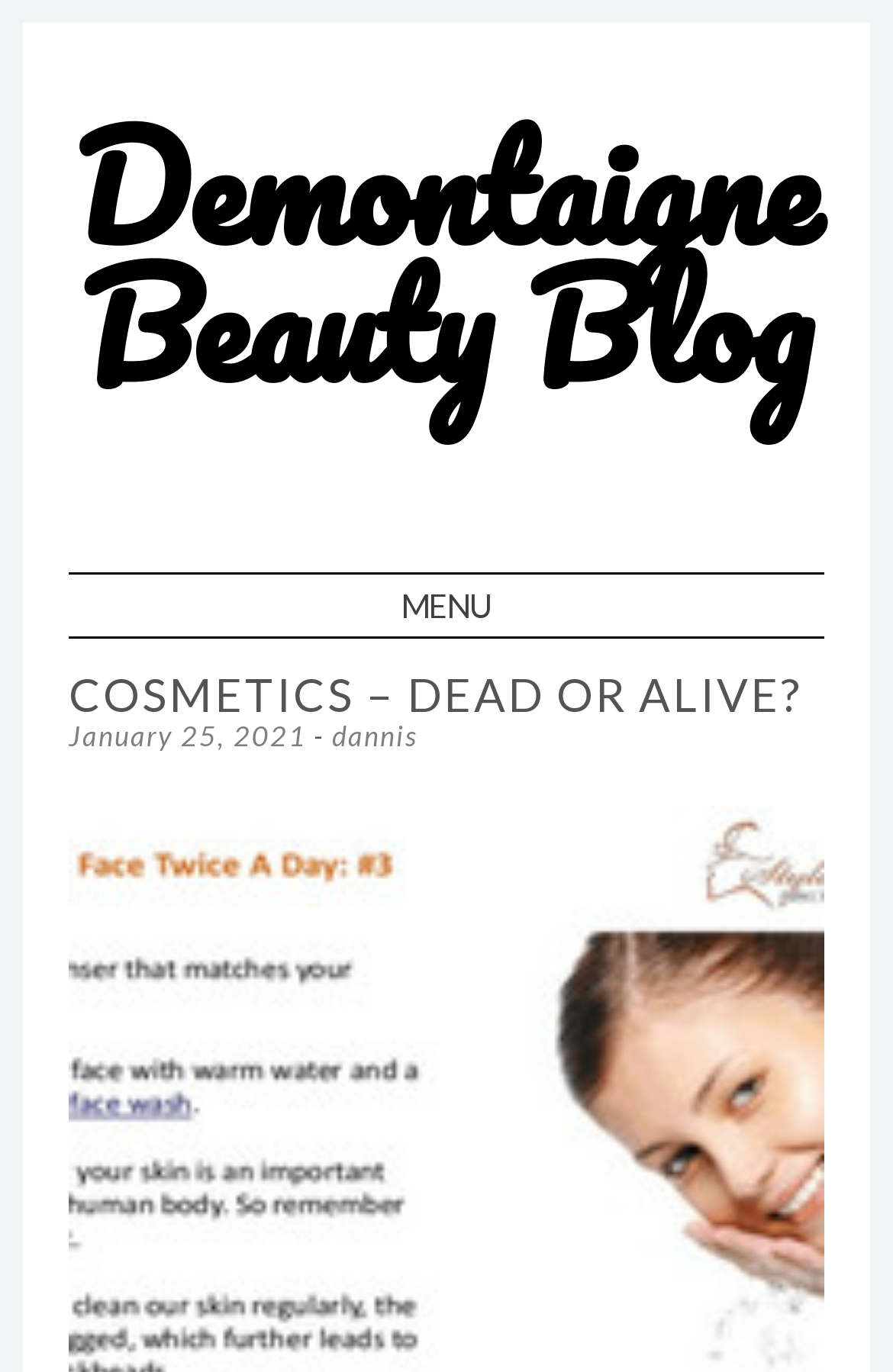Using the description: "January 25, 2021June 25, 2020", determine the UI element's bounding box coordinates. Ensure the coordinates are in the format of four float numbers between 0 and 1, i.e., [left, top, right, bottom].

[0.077, 0.524, 0.344, 0.549]